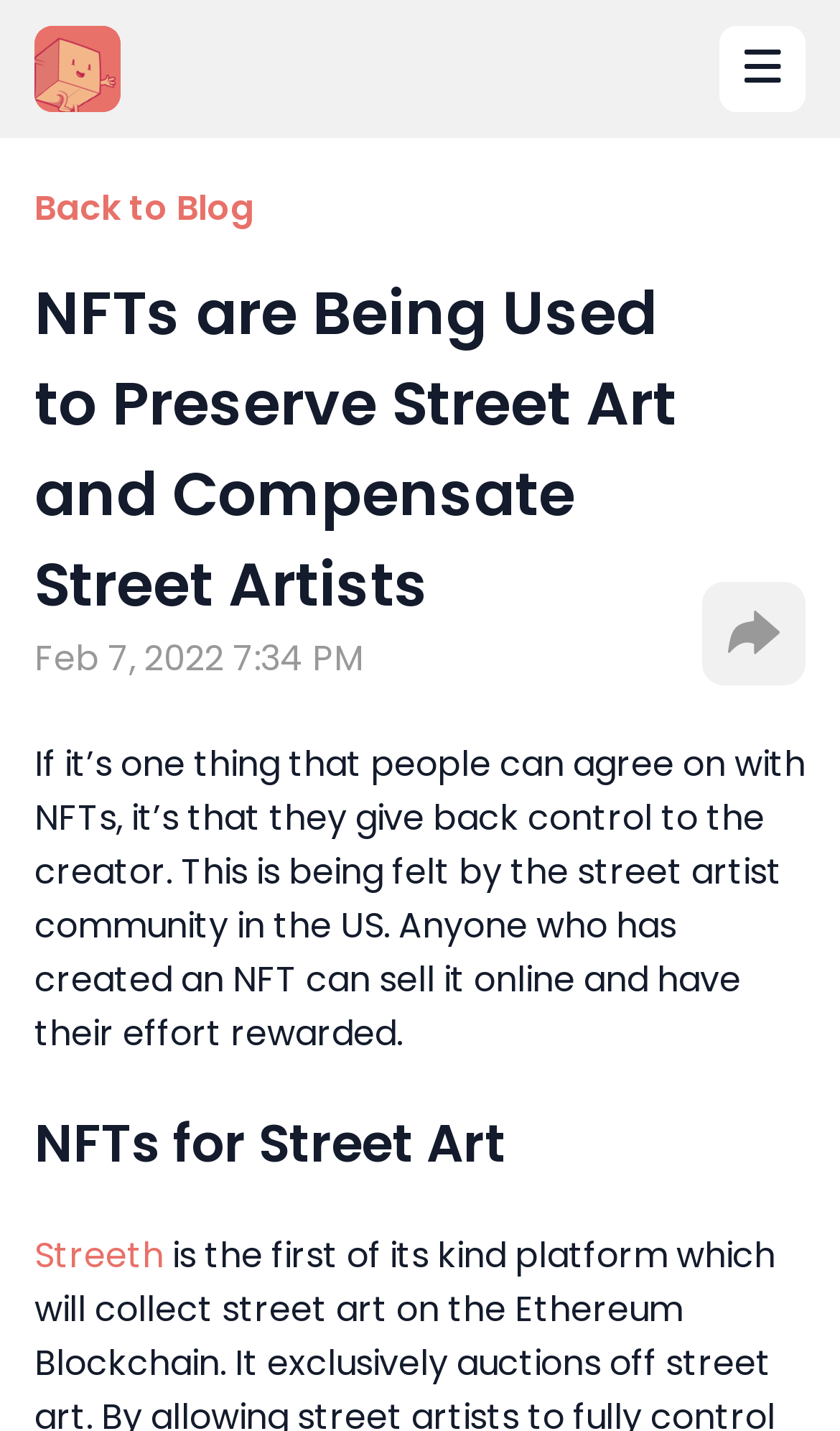Provide your answer in a single word or phrase: 
What is the date of the article?

Feb 7, 2022